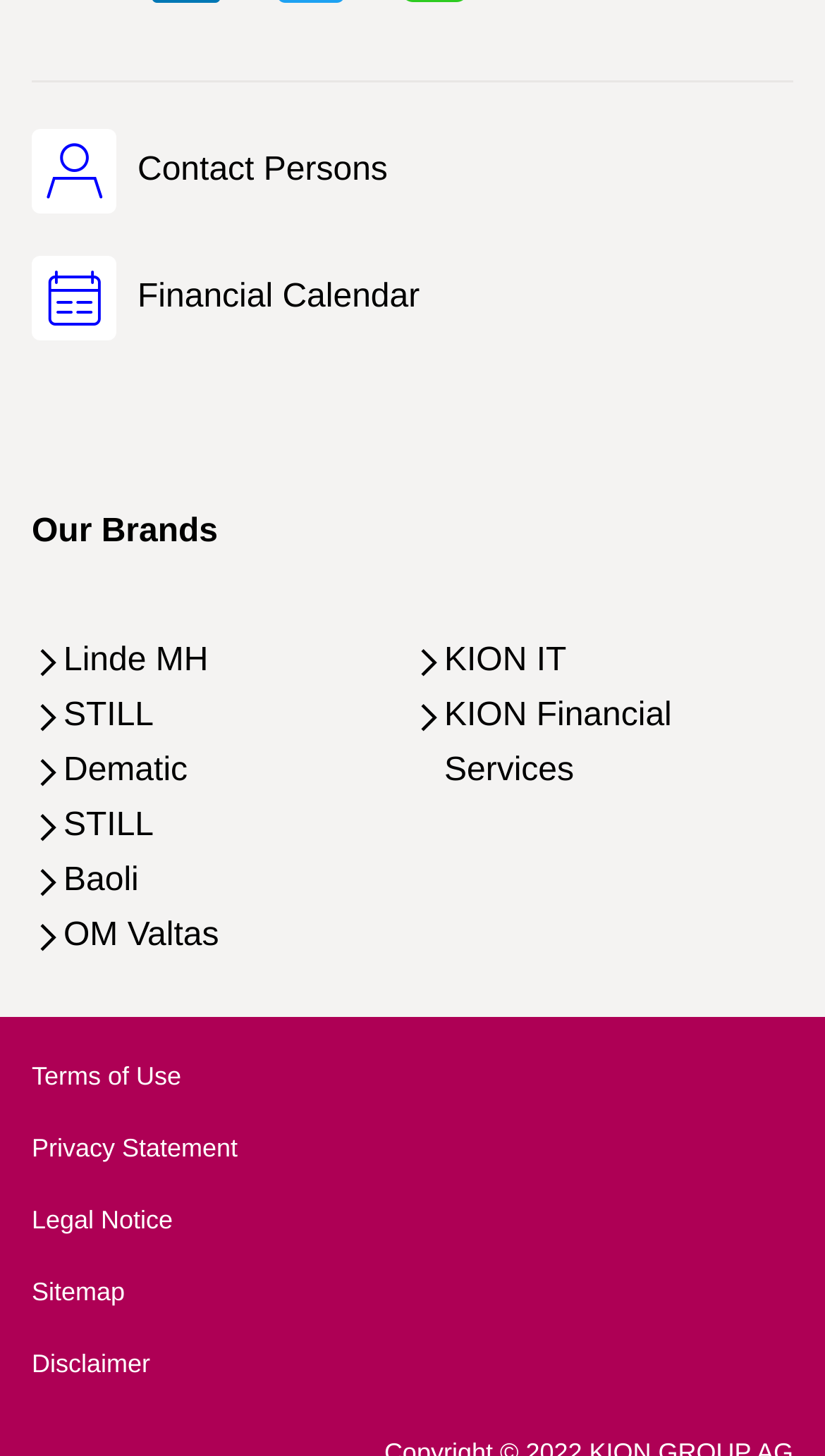Use a single word or phrase to answer the question: 
How many columns are there in the 'Our Brands' section?

2